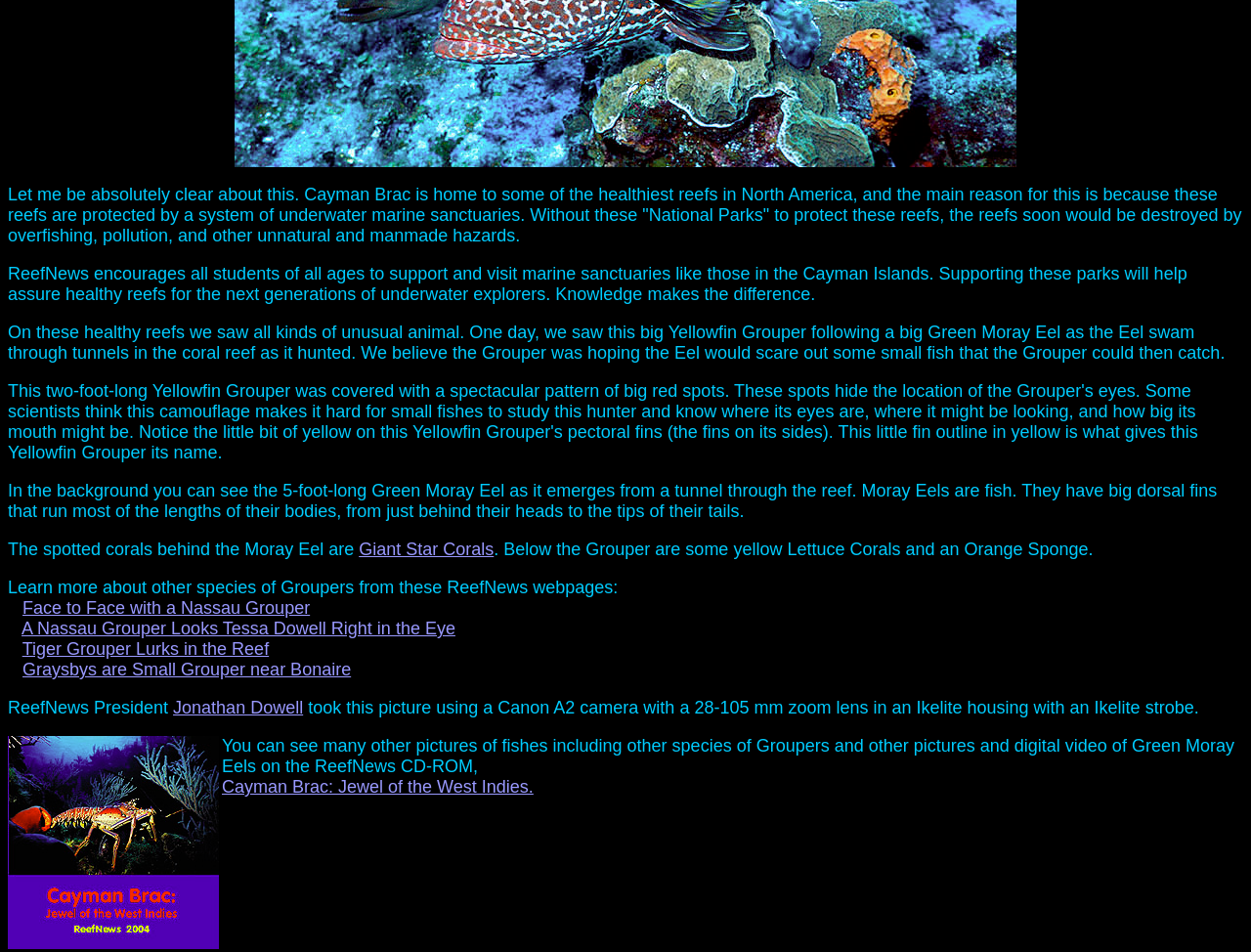Provide the bounding box coordinates of the HTML element described as: "Jonathan Dowell". The bounding box coordinates should be four float numbers between 0 and 1, i.e., [left, top, right, bottom].

[0.138, 0.733, 0.242, 0.754]